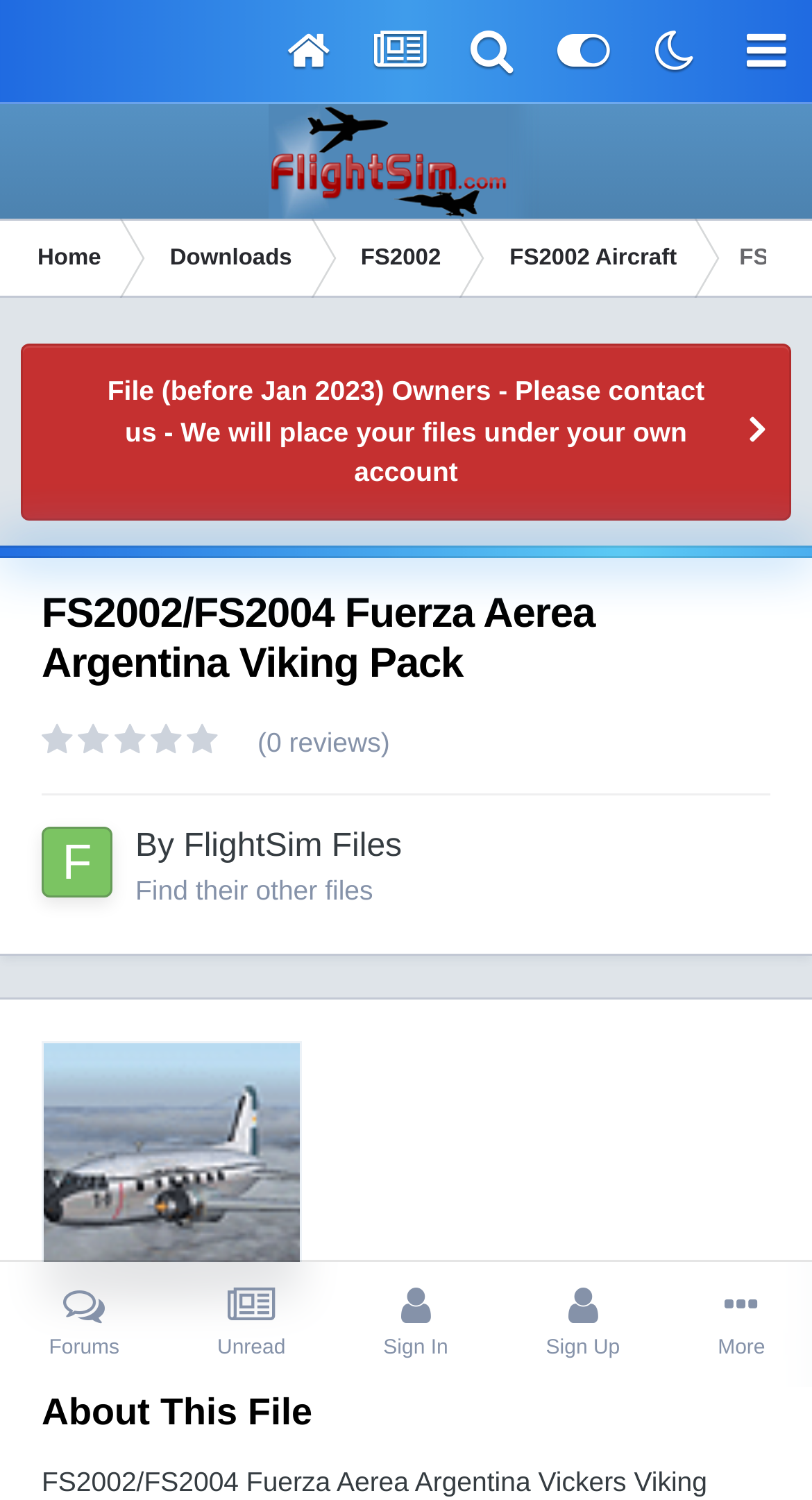Answer briefly with one word or phrase:
What is the name of the file pack being described on this webpage?

Viking Pack